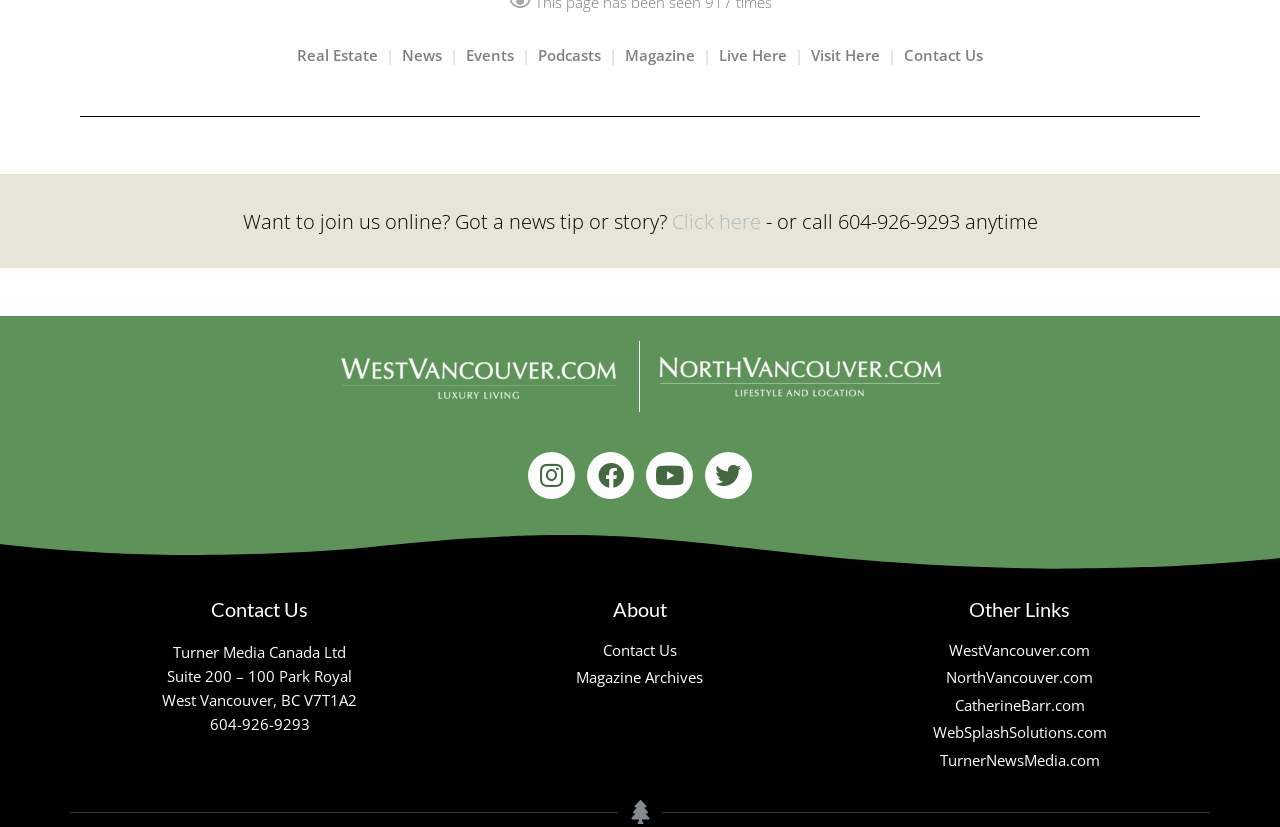Please give a one-word or short phrase response to the following question: 
What is the name of the company listed in the contact information?

Turner Media Canada Ltd